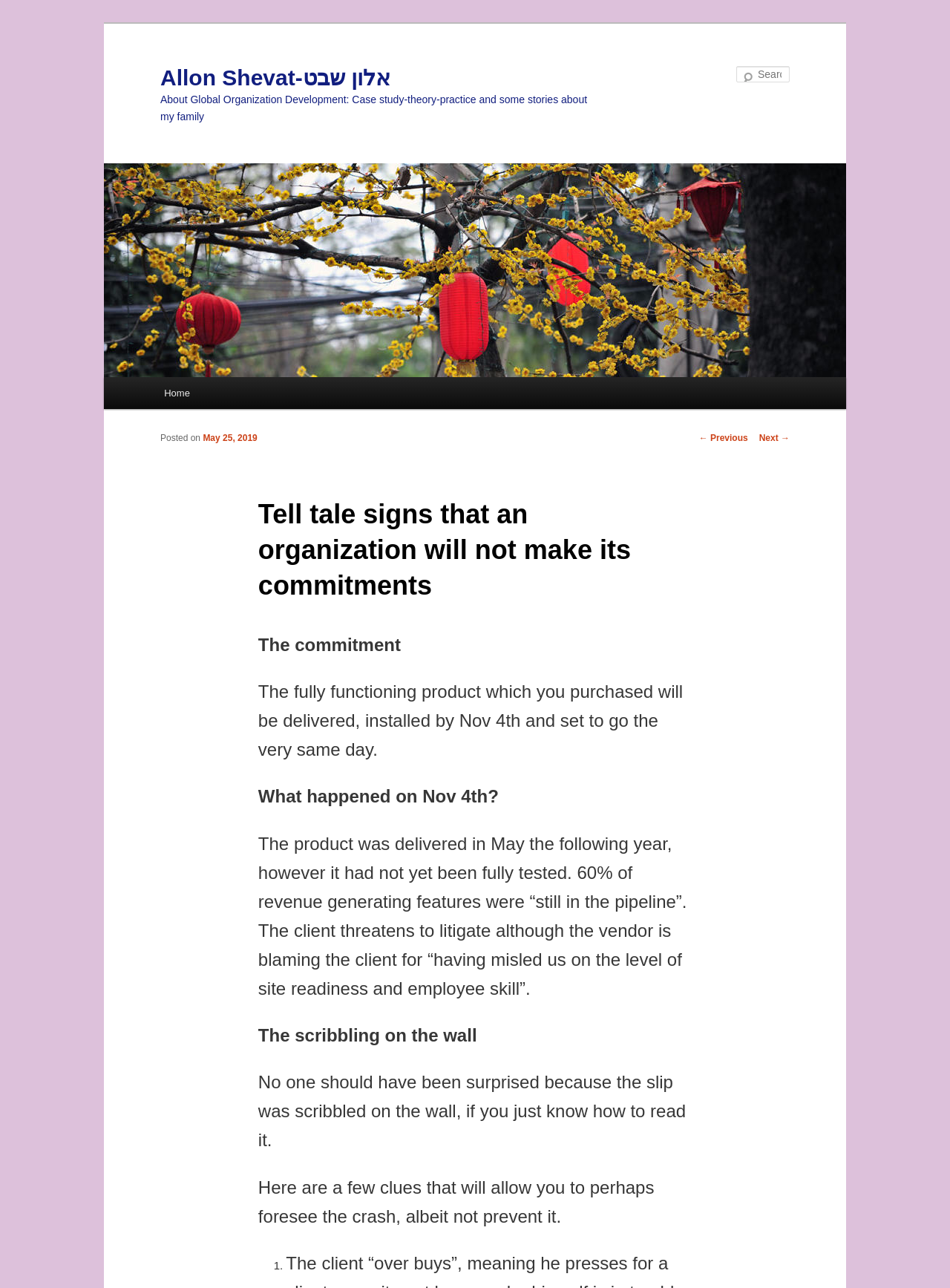Extract the bounding box coordinates for the UI element described as: "parent_node: Search name="s" placeholder="Search"".

[0.775, 0.051, 0.831, 0.064]